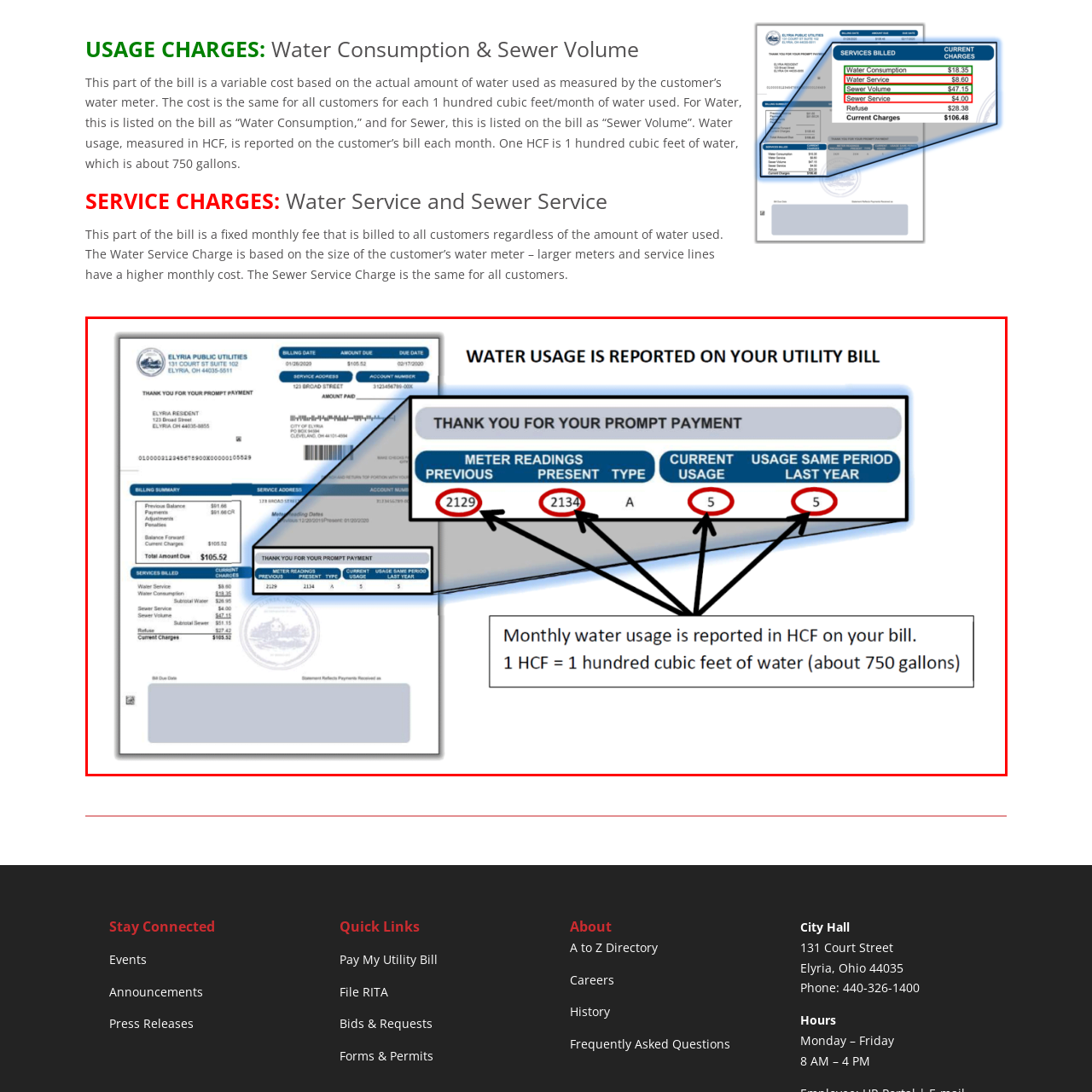Concentrate on the image bordered by the red line and give a one-word or short phrase answer to the following question:
How many gallons of water is 1 HCF equivalent to?

750